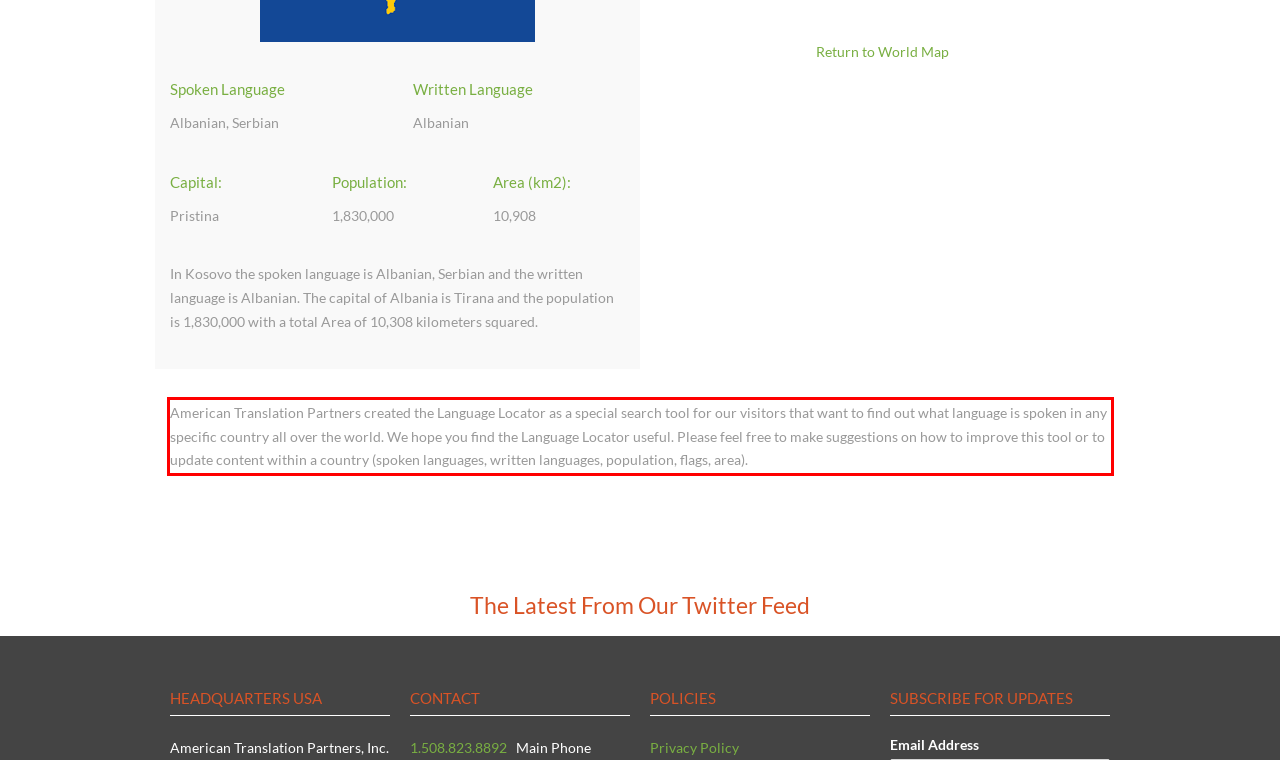Identify and extract the text within the red rectangle in the screenshot of the webpage.

American Translation Partners created the Language Locator as a special search tool for our visitors that want to find out what language is spoken in any specific country all over the world. We hope you find the Language Locator useful. Please feel free to make suggestions on how to improve this tool or to update content within a country (spoken languages, written languages, population, flags, area).